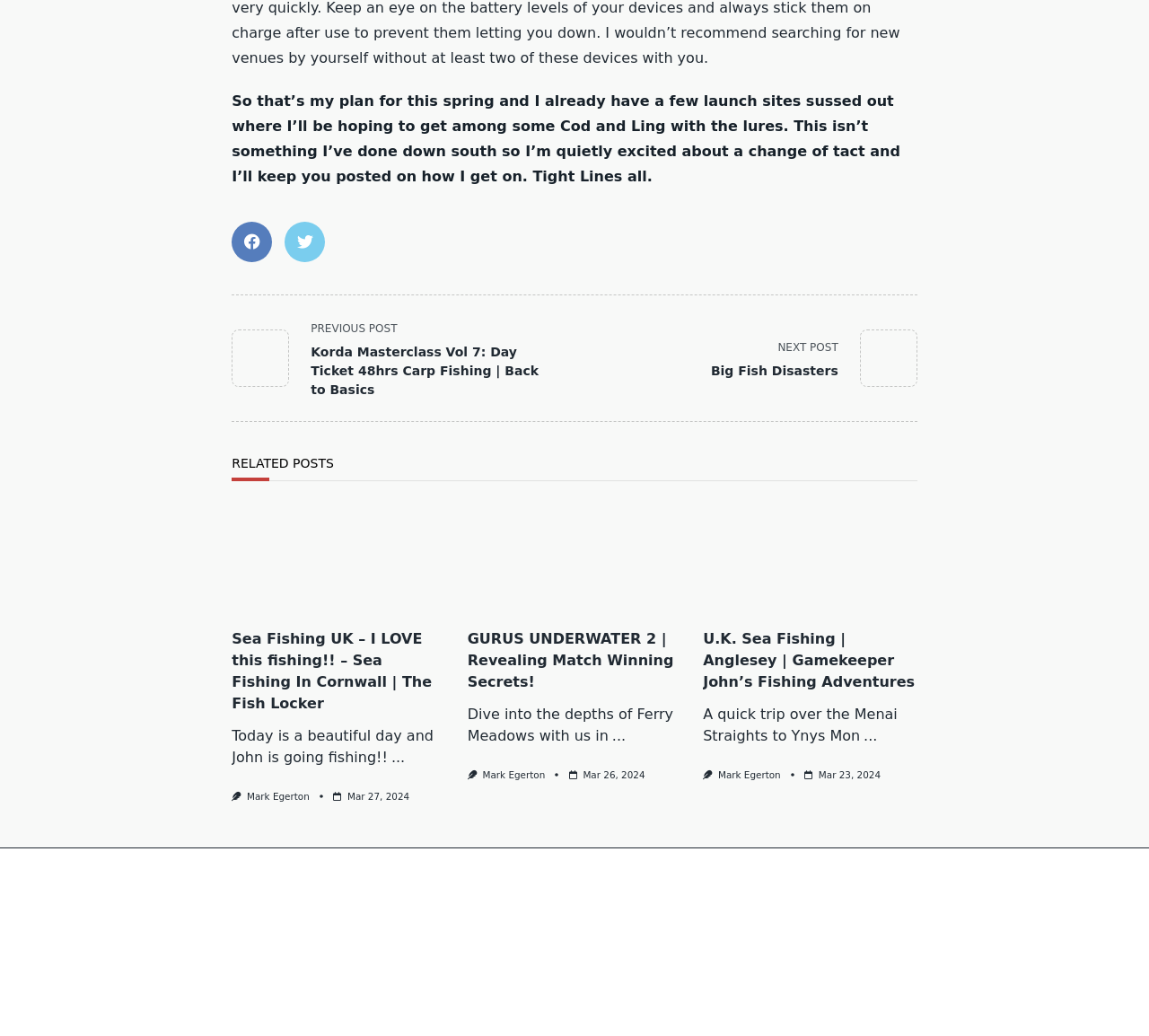Please identify the bounding box coordinates of the element's region that needs to be clicked to fulfill the following instruction: "Read the message from the Minister of Justice". The bounding box coordinates should consist of four float numbers between 0 and 1, i.e., [left, top, right, bottom].

None